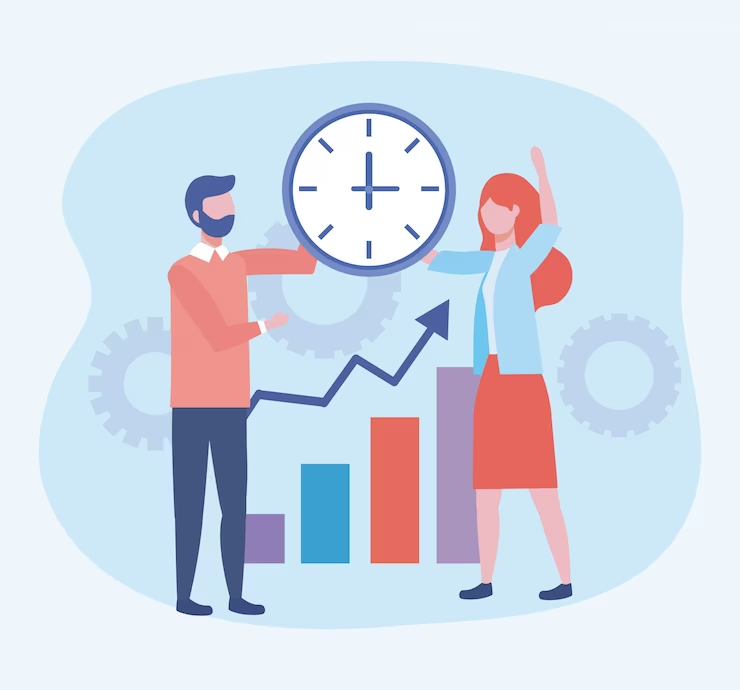What does the rising graph behind the characters represent?
Based on the content of the image, thoroughly explain and answer the question.

The rising graph behind the two characters illustrates the concept of growth and optimization, which is a key aspect of leveraging performance metrics to enhance advertising campaigns and make informed decisions over time.